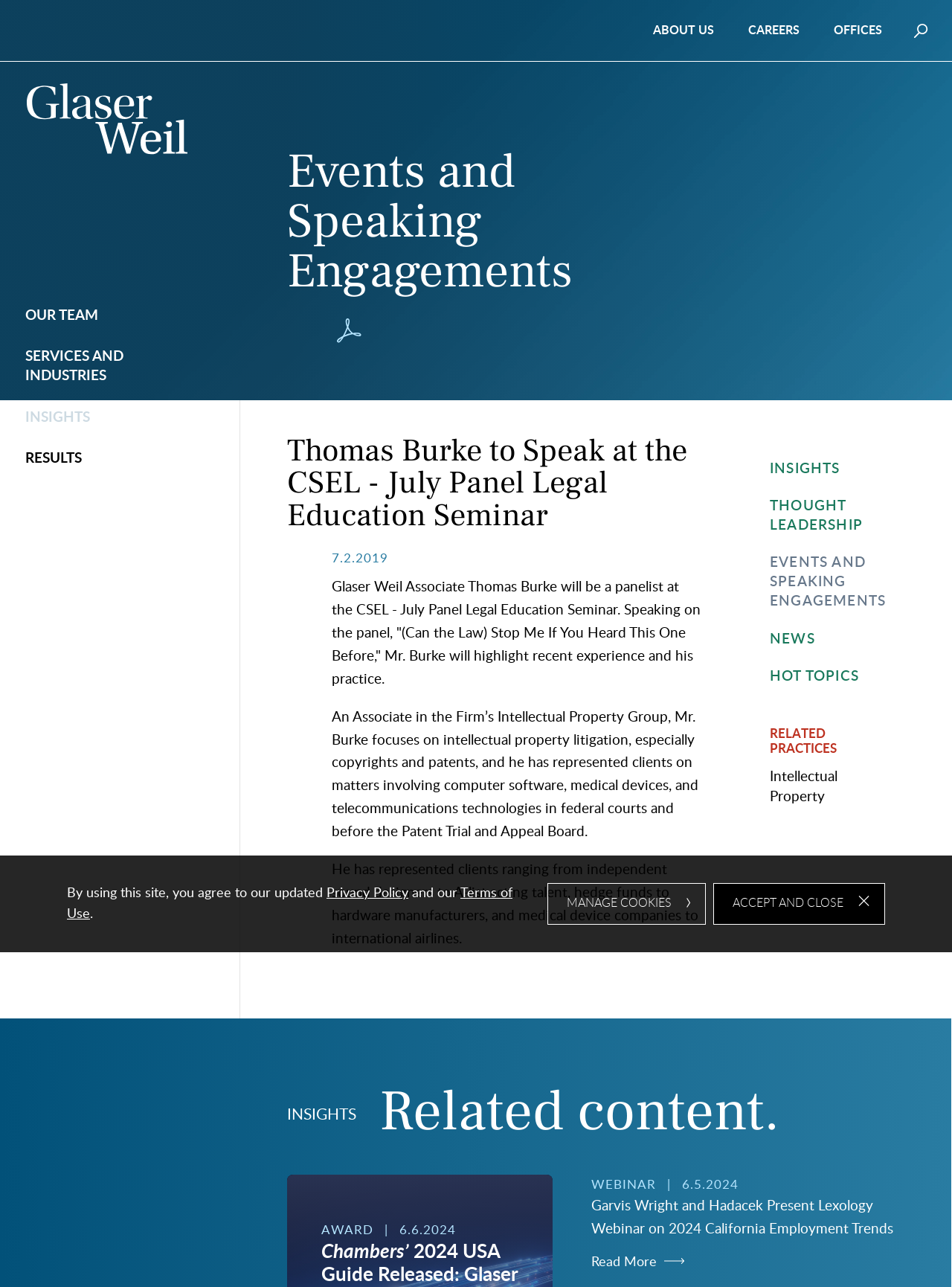Identify the bounding box coordinates for the element you need to click to achieve the following task: "Download PDF". Provide the bounding box coordinates as four float numbers between 0 and 1, in the form [left, top, right, bottom].

[0.348, 0.243, 0.385, 0.27]